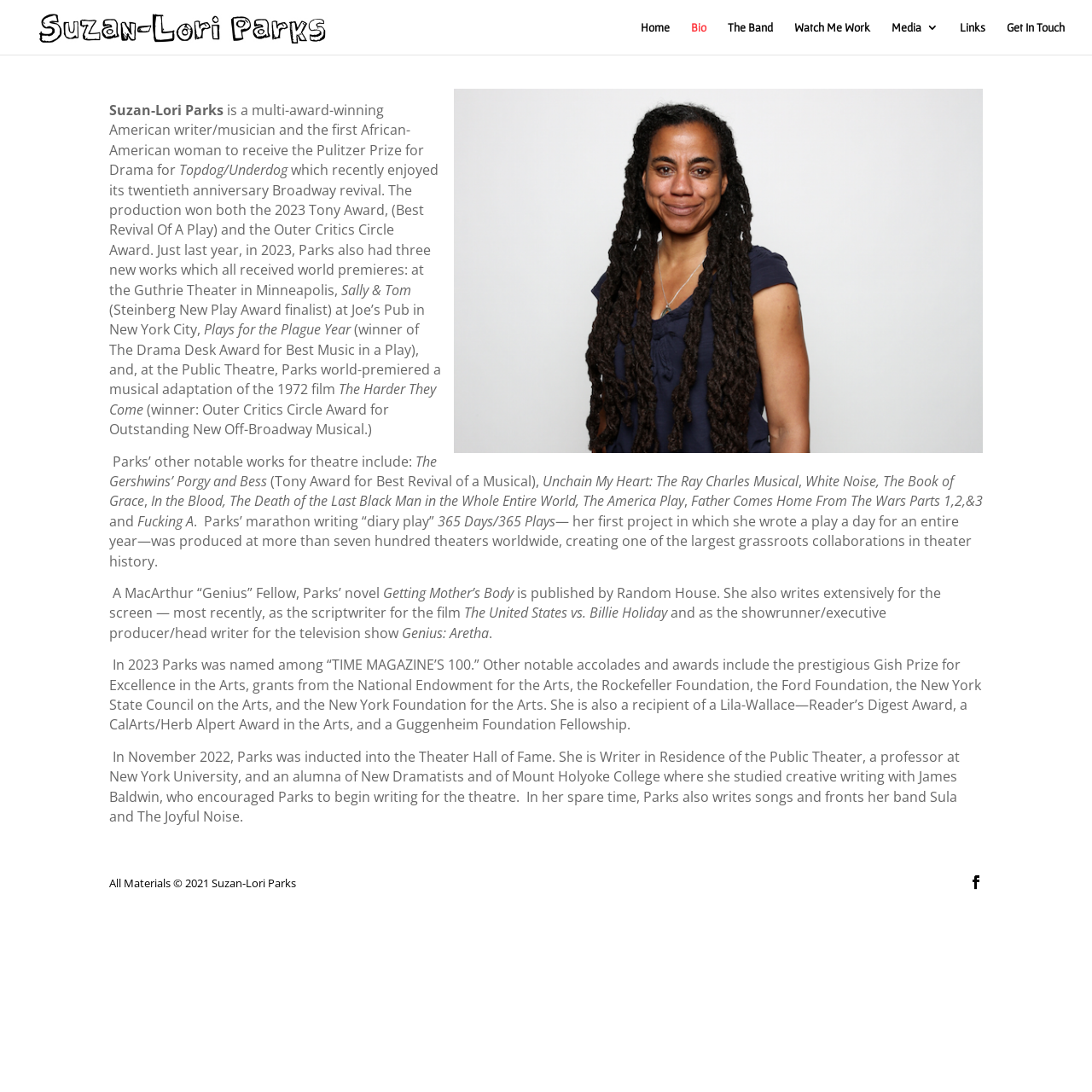Provide your answer to the question using just one word or phrase: What award did Suzan-Lori Parks win in 2023?

Tony Award